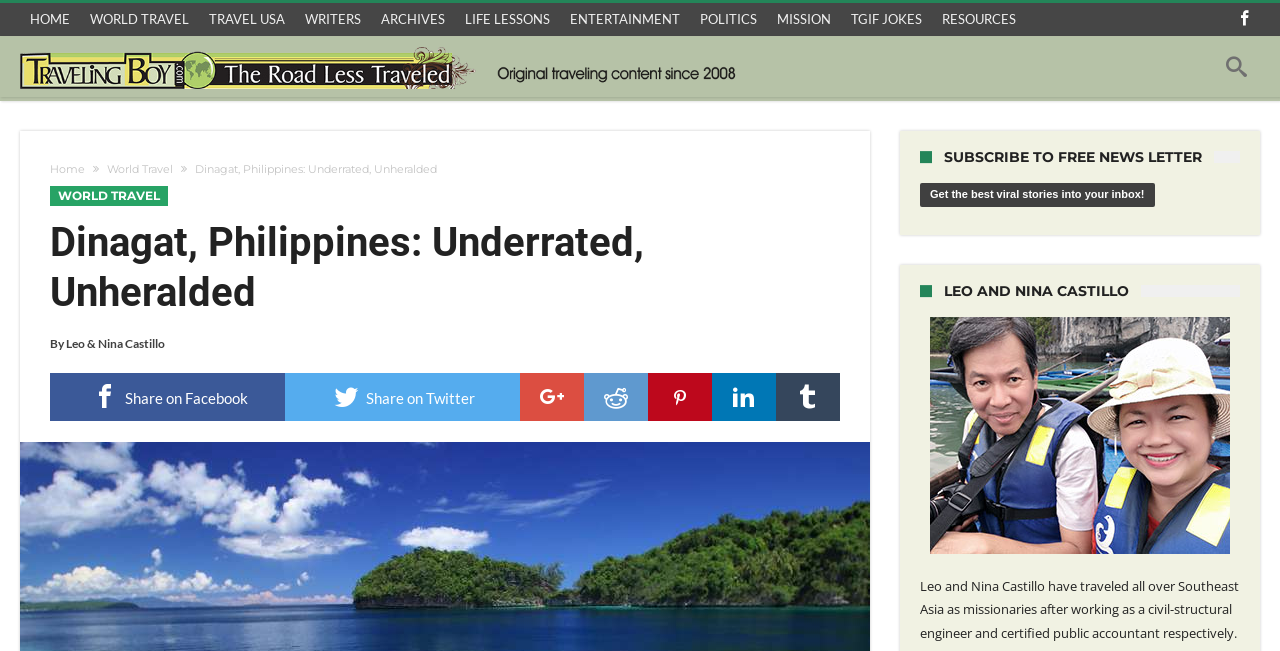Please identify the bounding box coordinates for the region that you need to click to follow this instruction: "Share on Facebook".

[0.039, 0.573, 0.223, 0.647]